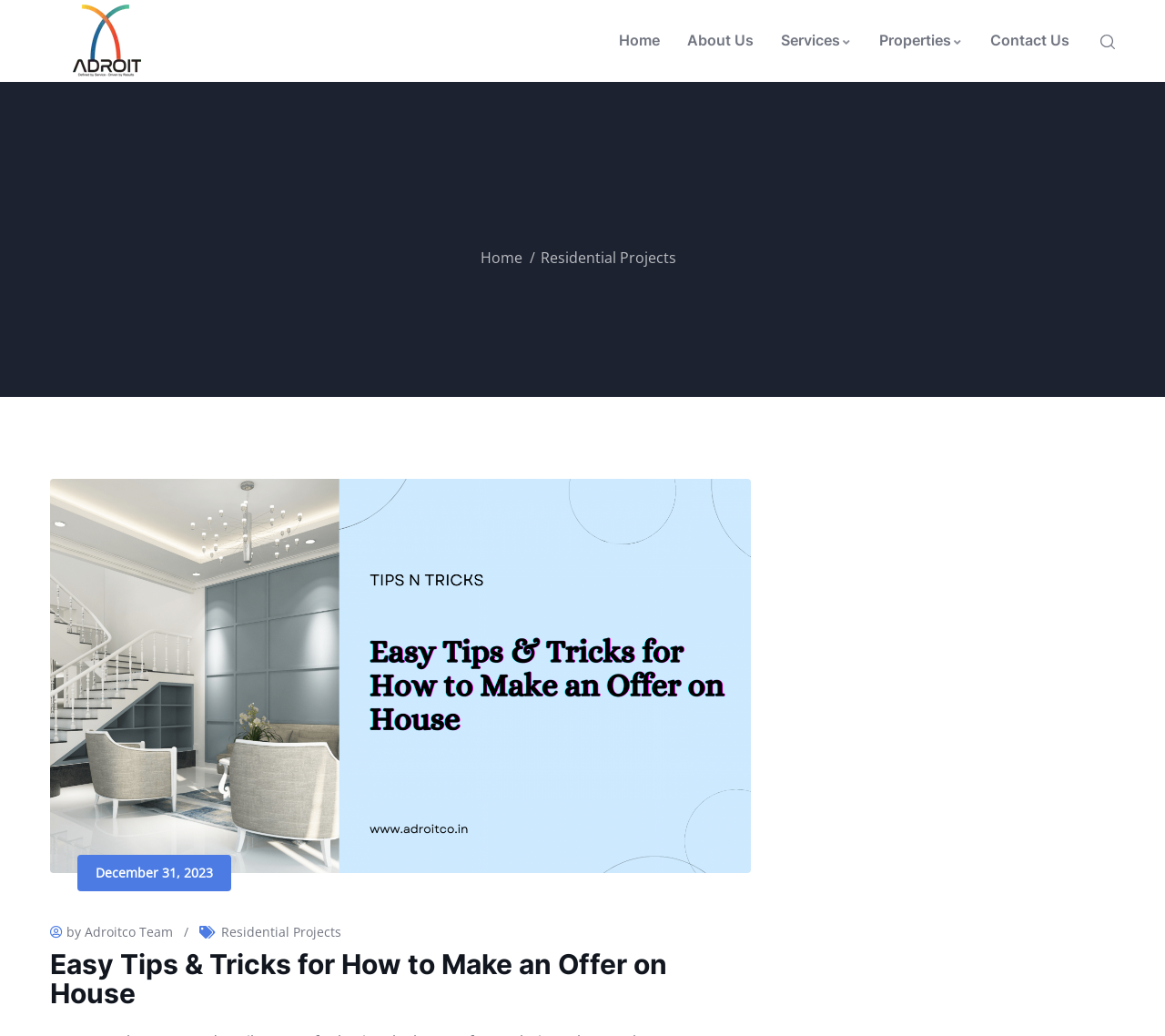Please locate the bounding box coordinates of the region I need to click to follow this instruction: "read article about Easy Tips & Tricks for How to Make an Offer on House".

[0.043, 0.912, 0.645, 0.989]